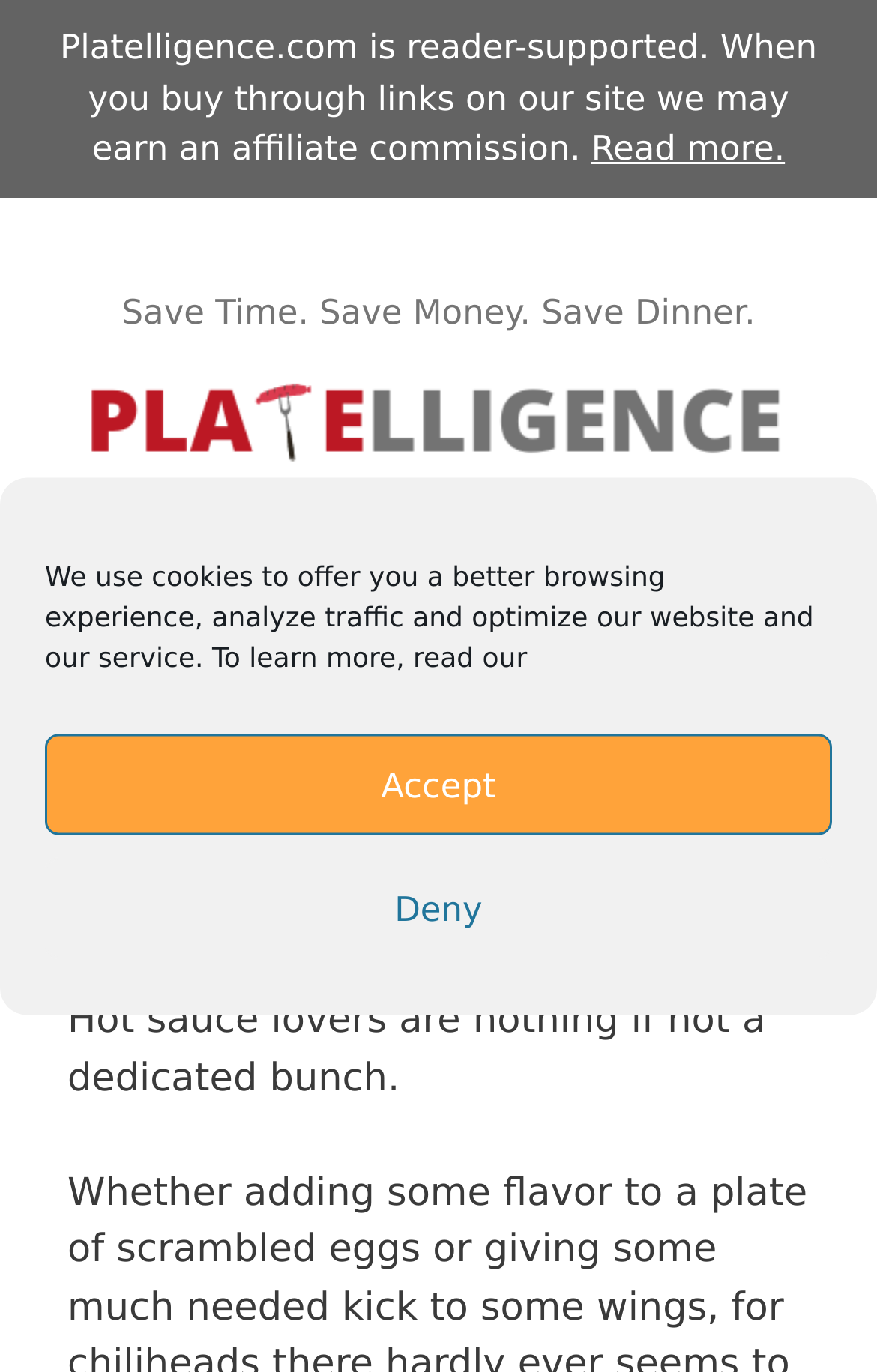Provide a one-word or short-phrase response to the question:
What is the menu icon?

uf0c9